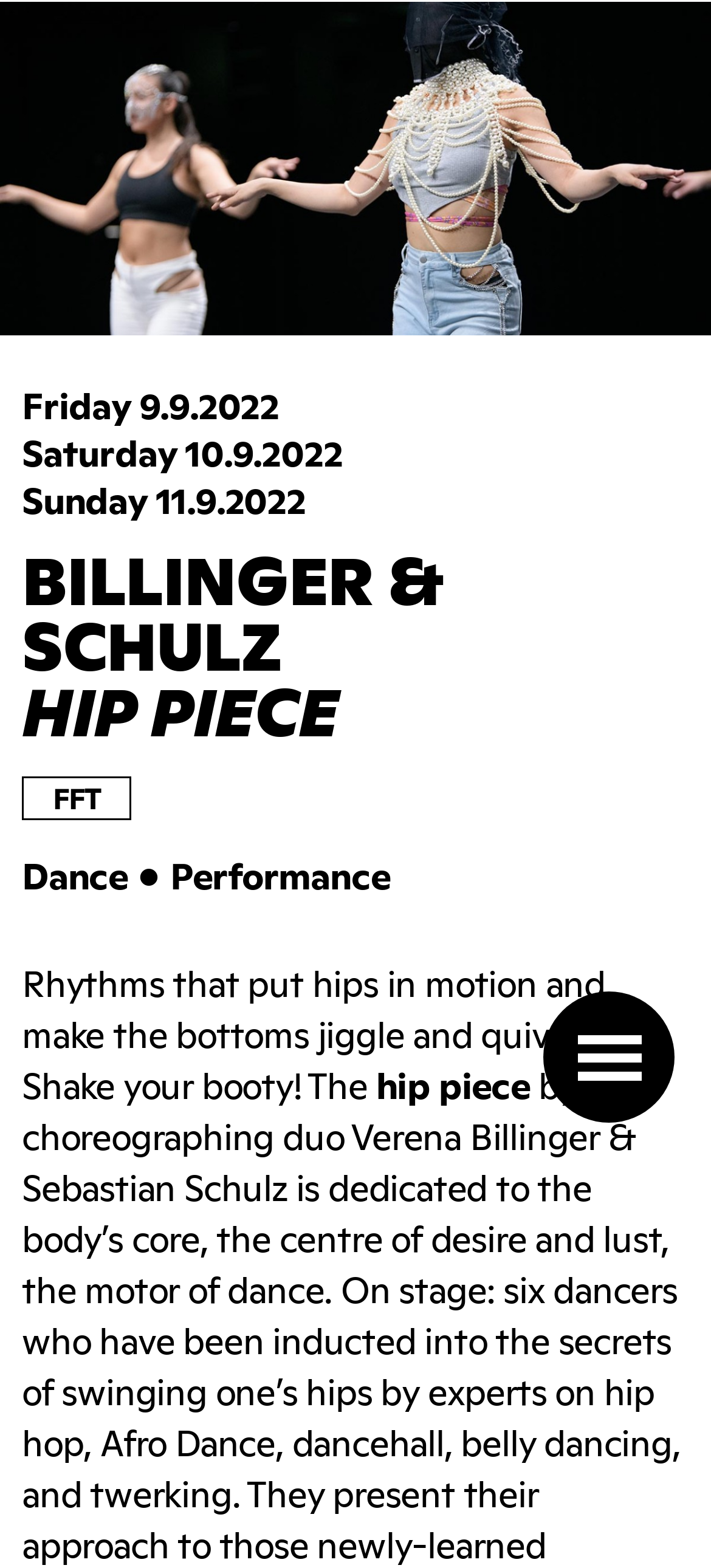What type of performance is mentioned? Observe the screenshot and provide a one-word or short phrase answer.

Dance